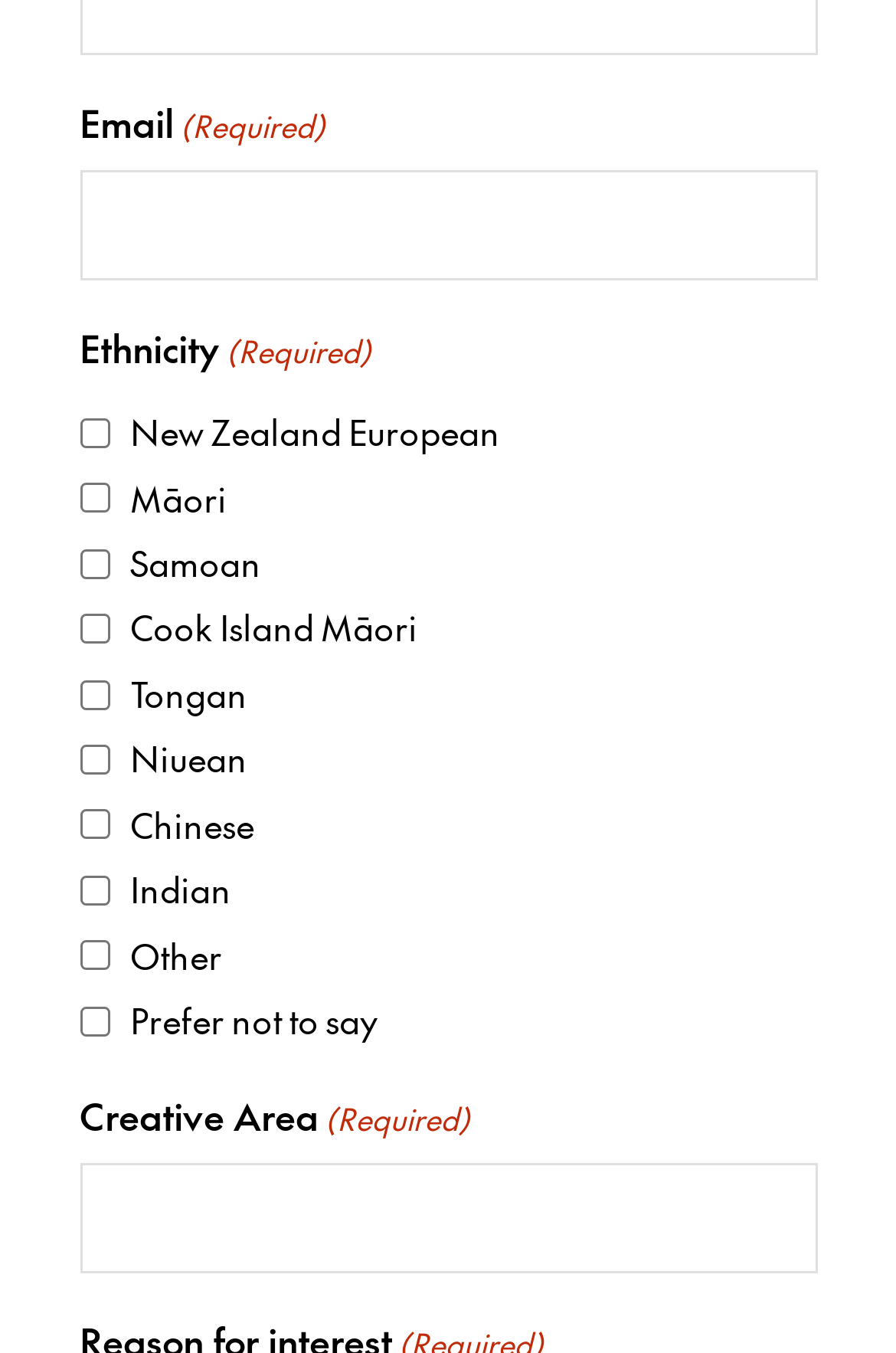Provide the bounding box coordinates of the HTML element this sentence describes: "parent_node: Māori name="input_6.2" value="Māori"".

[0.088, 0.357, 0.122, 0.379]